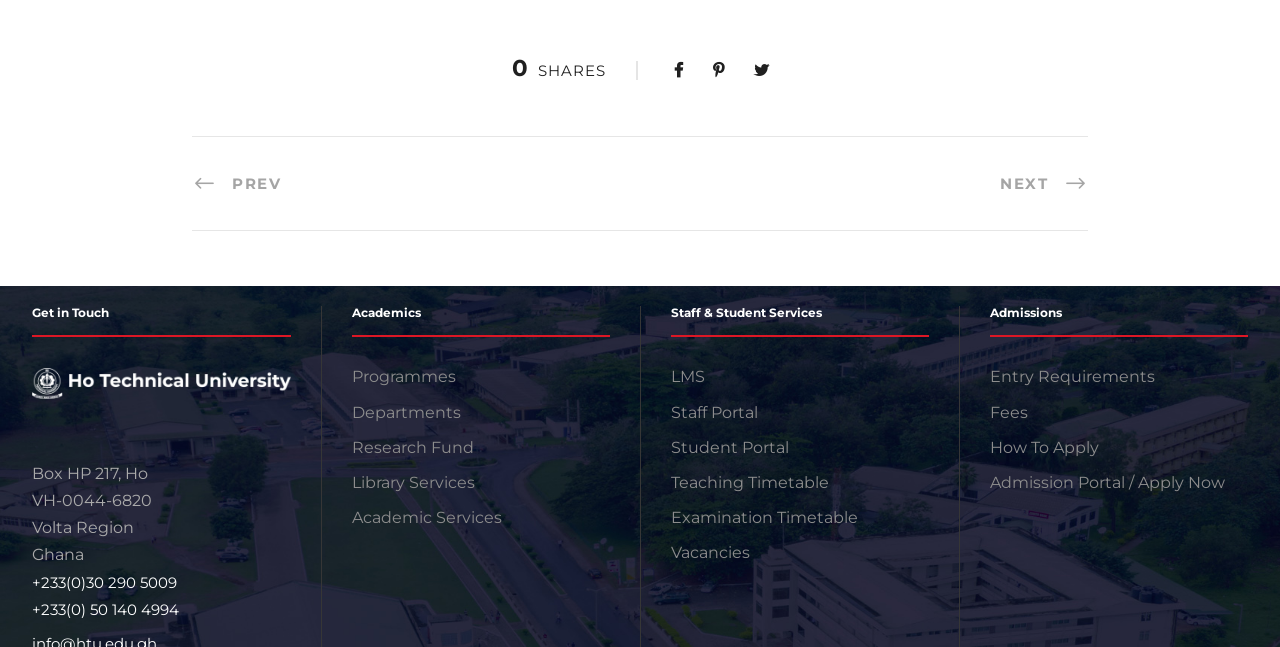Can you pinpoint the bounding box coordinates for the clickable element required for this instruction: "Go to the NEXT page"? The coordinates should be four float numbers between 0 and 1, i.e., [left, top, right, bottom].

[0.781, 0.268, 0.85, 0.298]